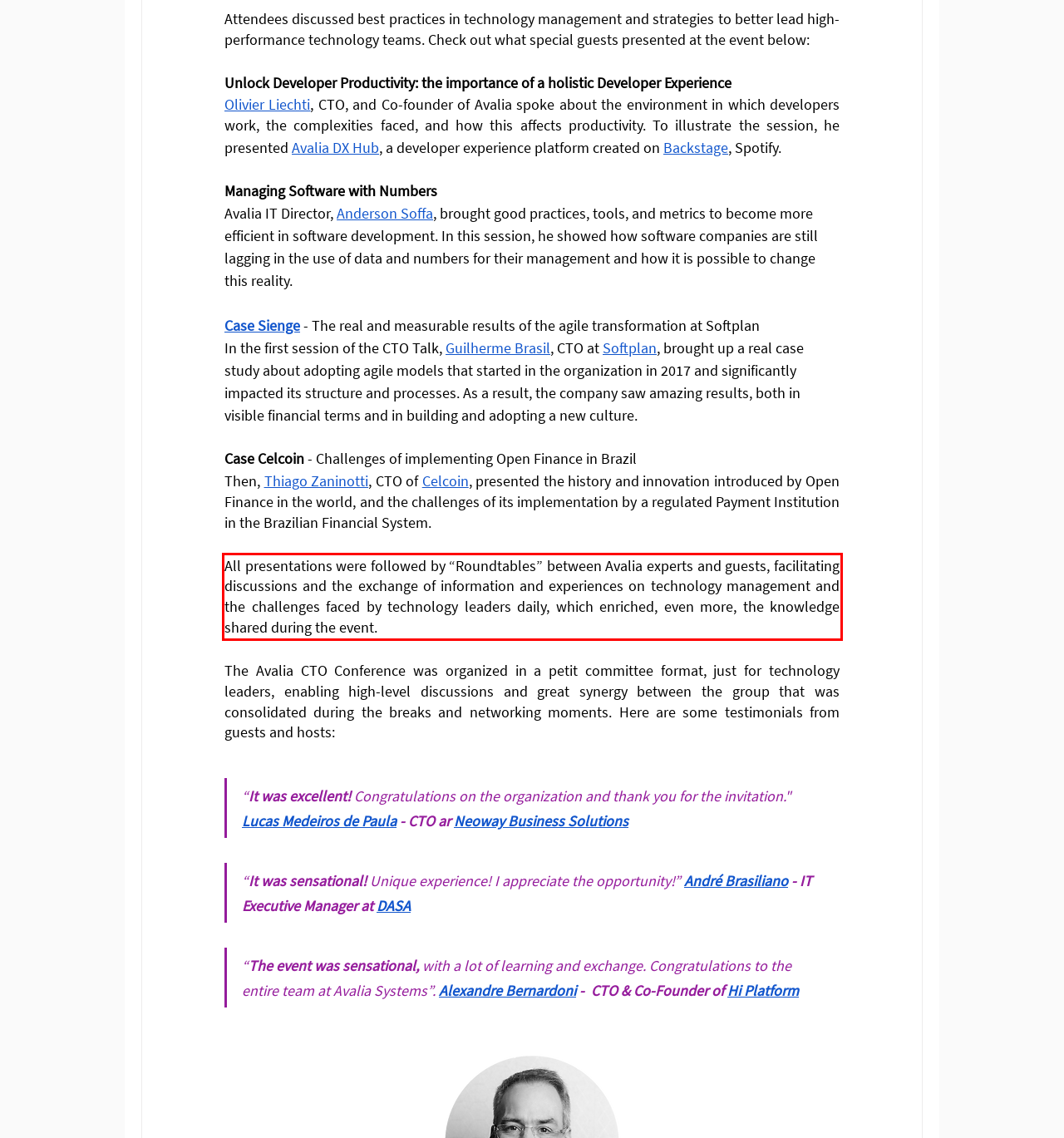You are provided with a screenshot of a webpage featuring a red rectangle bounding box. Extract the text content within this red bounding box using OCR.

All presentations were followed by “Roundtables” between Avalia experts and guests, facilitating discussions and the exchange of information and experiences on technology management and the challenges faced by technology leaders daily, which enriched, even more, the knowledge shared during the event.